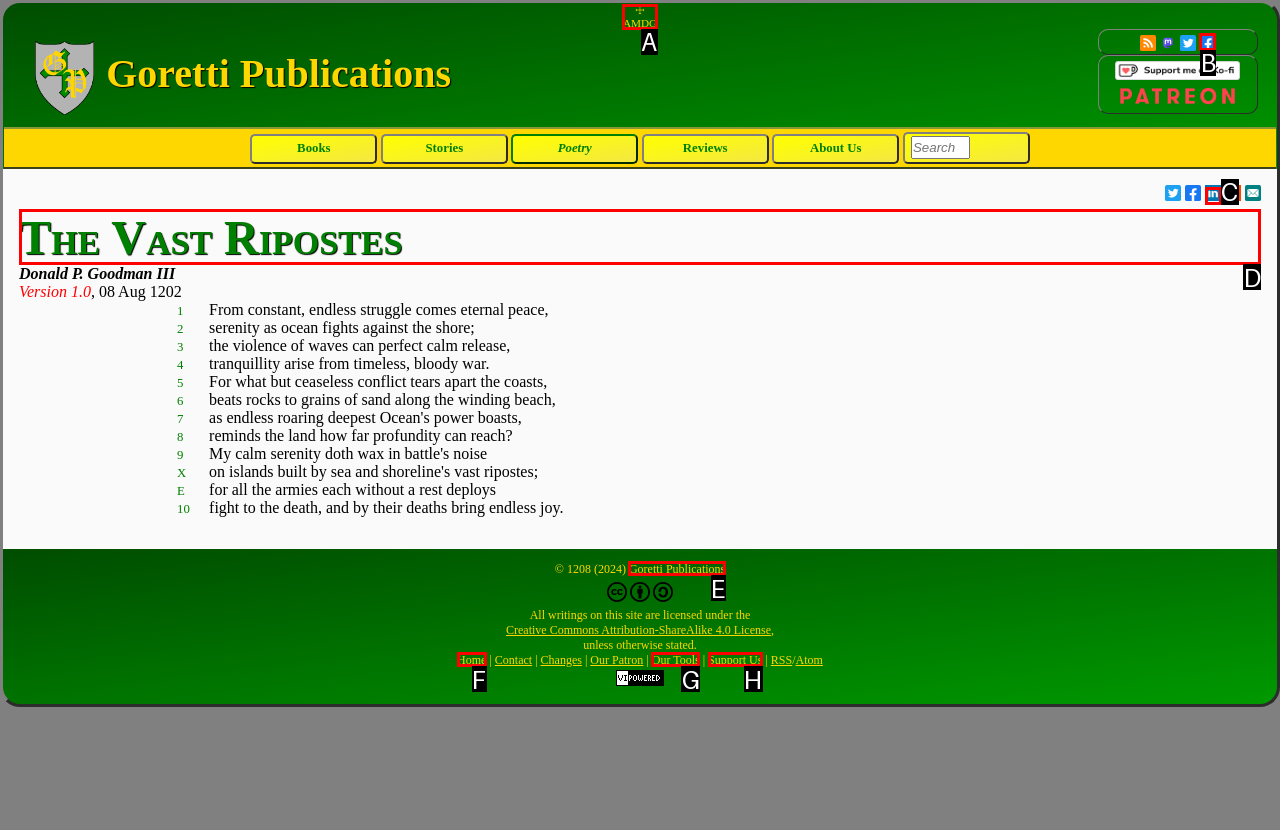Tell me which one HTML element I should click to complete the following task: Search for something Answer with the option's letter from the given choices directly.

None